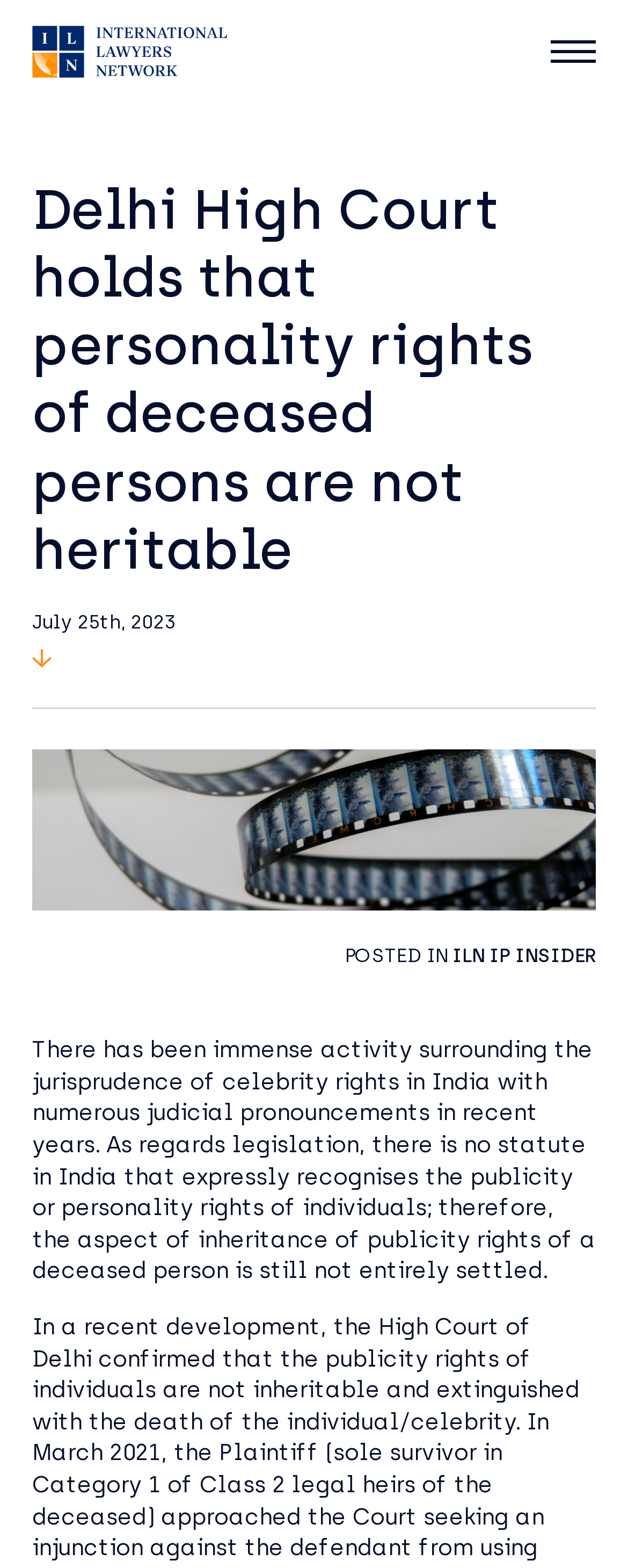What is the category of the post?
Deliver a detailed and extensive answer to the question.

I determined the category of the post by examining the StaticText element with the content 'ILN IP INSIDER' which is located below the post title and above the post content.